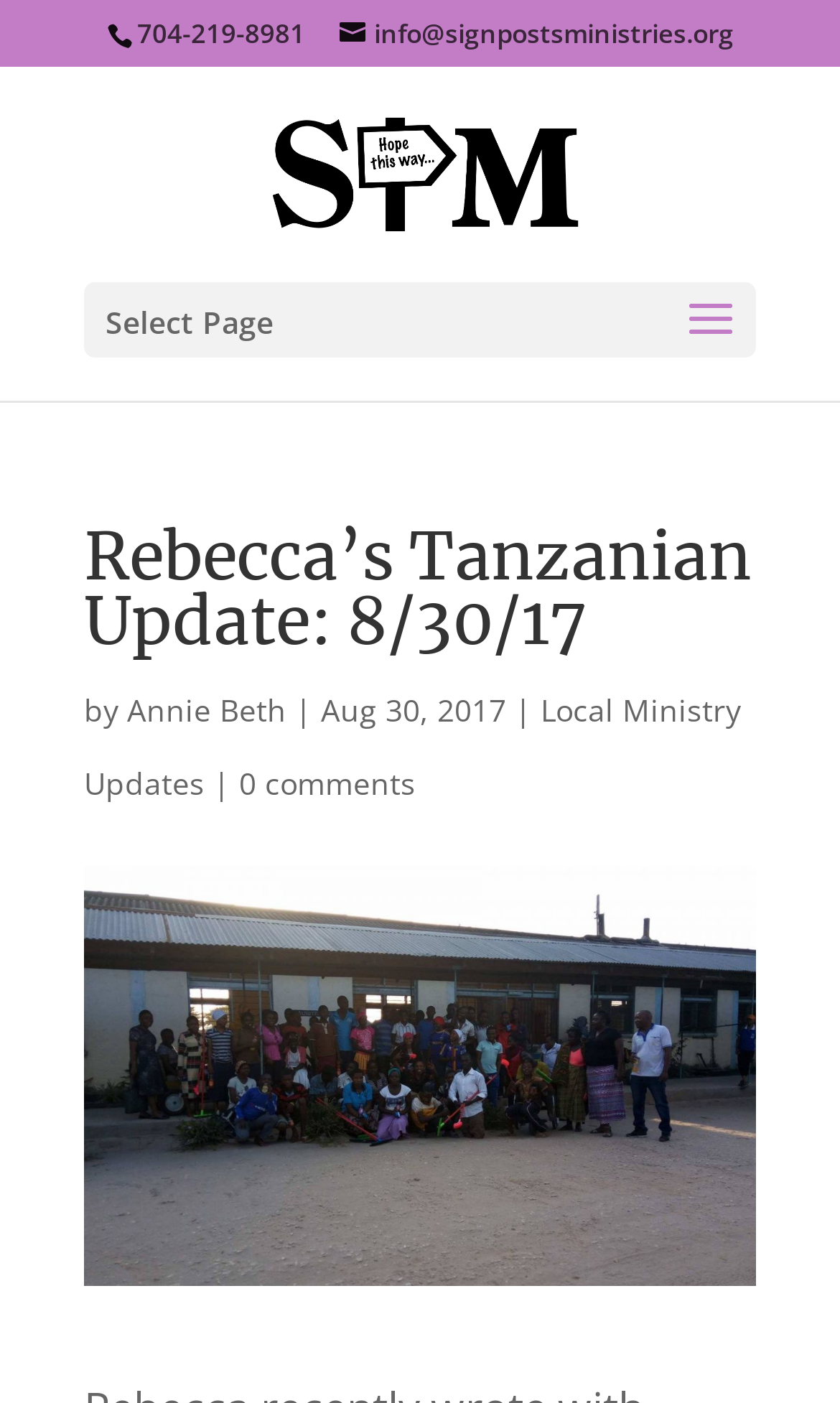Provide your answer to the question using just one word or phrase: How many comments are there on the update?

0